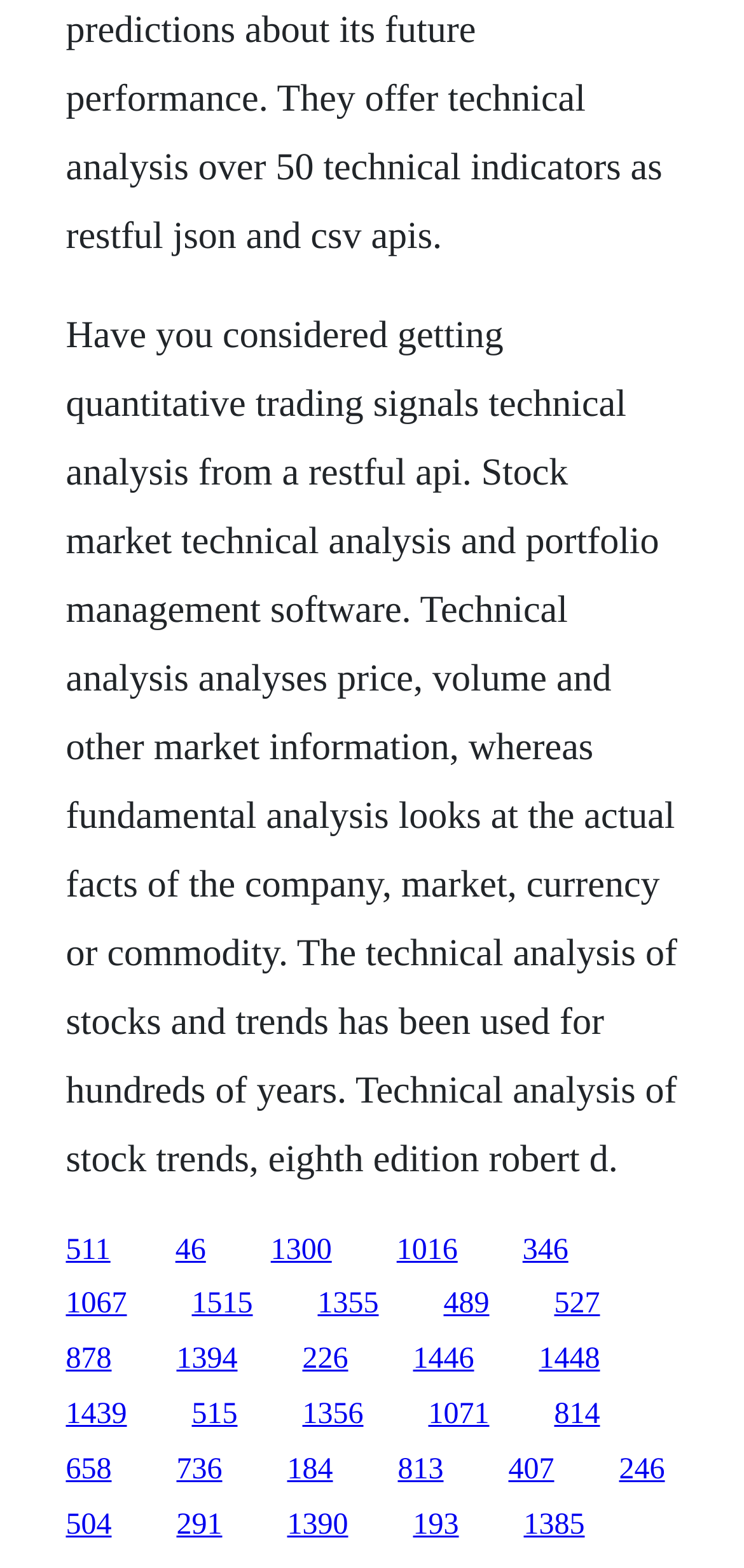What is the main topic of this webpage?
Use the information from the image to give a detailed answer to the question.

The main topic of this webpage is technical analysis, which is evident from the static text at the top of the page that discusses technical analysis and its application in stock market trends.